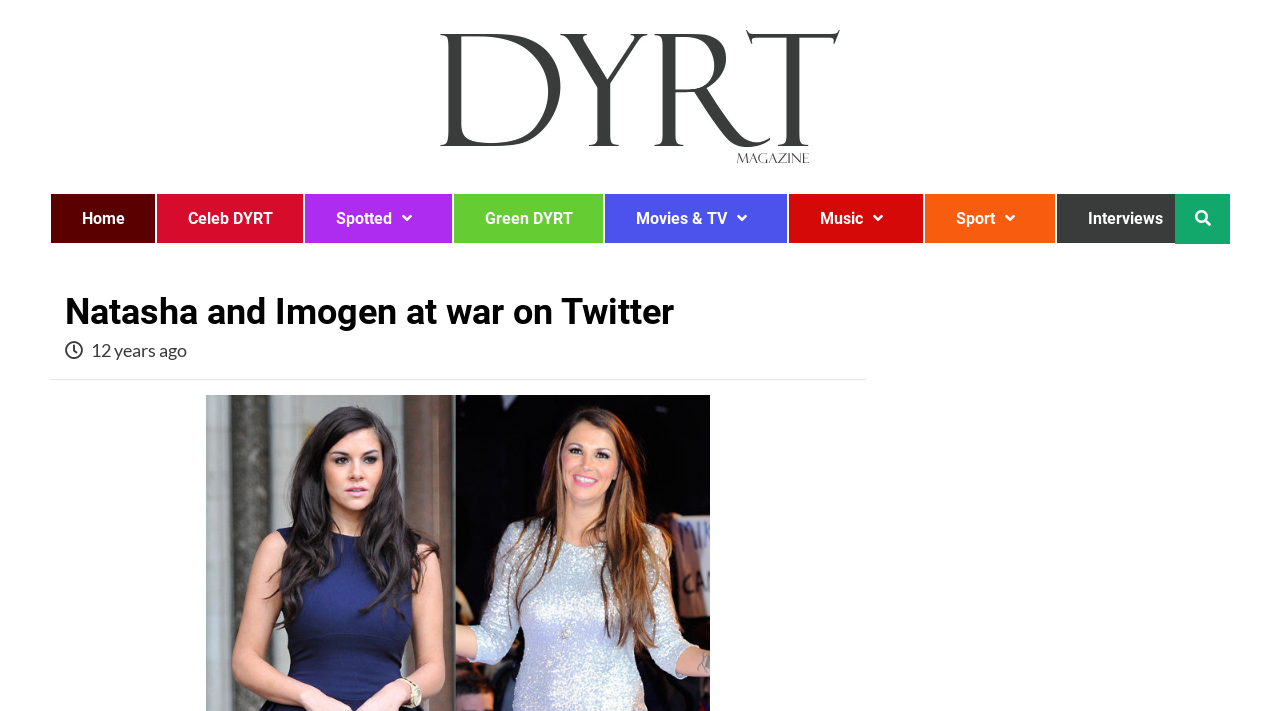How long ago was the article published?
Use the image to give a comprehensive and detailed response to the question.

The publication time of the article can be found below the heading, which says '12 years ago', indicating that the article was published 12 years prior to the current time.